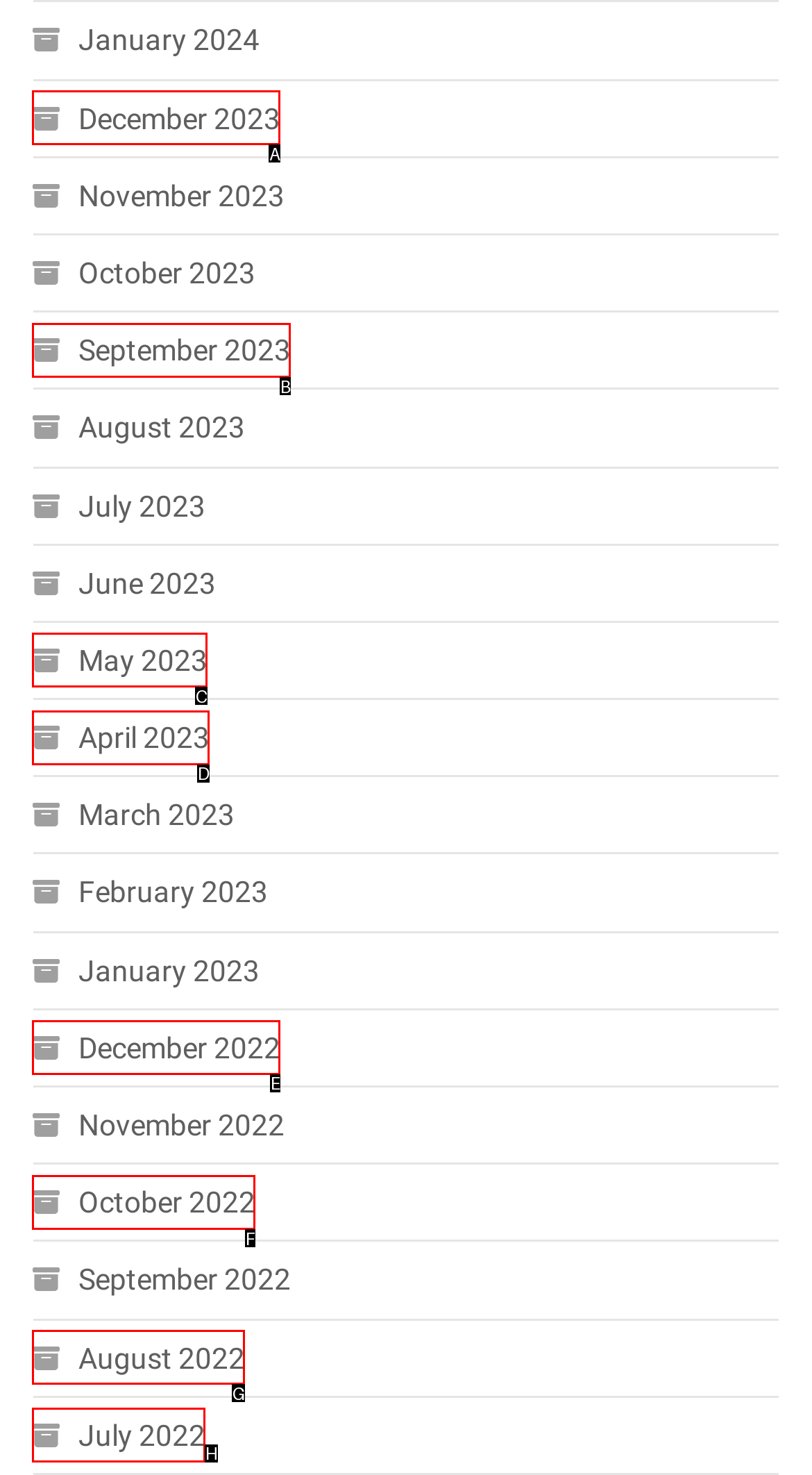Out of the given choices, which letter corresponds to the UI element required to Read the recent article What does CPN stand for?? Answer with the letter.

None